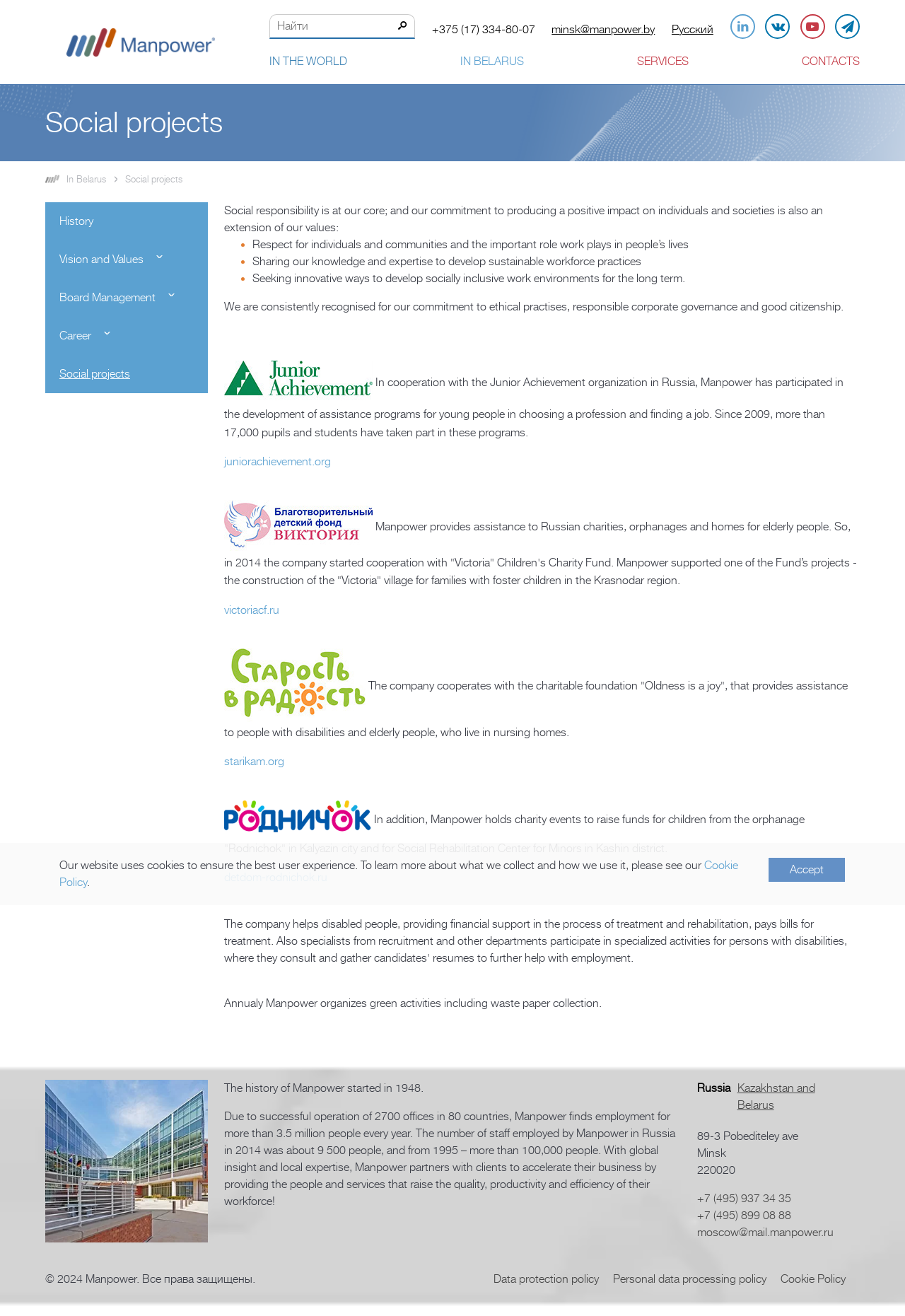Describe the webpage in detail, including text, images, and layout.

The webpage is about Social projects of Manpower, a company that provides employment services. At the top, there is a logo of Manpower, accompanied by a search box and a button with a magnifying glass icon. Below the logo, there are several links to contact information, including phone numbers and email addresses.

The main content of the page is divided into sections. The first section has a heading "Social projects" and describes the company's commitment to social responsibility. There are three bullet points highlighting the company's values, including respect for individuals and communities, sharing knowledge to develop sustainable workforce practices, and seeking innovative ways to develop socially inclusive work environments.

The next section describes the company's cooperation with the Junior Achievement organization in Russia, providing assistance programs for young people in choosing a profession and finding a job. There is an image and a link to the Junior Achievement website.

Following this, there are several sections describing the company's charitable activities, including providing assistance to Russian charities, orphanages, and homes for elderly people. Each section has an image and a link to the relevant charity's website.

On the right side of the page, there is a section with links to different countries, including Russia, Kazakhstan, and Belarus. Below this, there is a section with contact information, including addresses, phone numbers, and email addresses.

At the bottom of the page, there are links to the company's data protection policies, personal data processing policy, and cookie policy. There is also a button to accept cookies.

Throughout the page, there are several images, including the company's logo, icons, and images related to the charitable activities. The overall layout is organized, with clear headings and concise text.